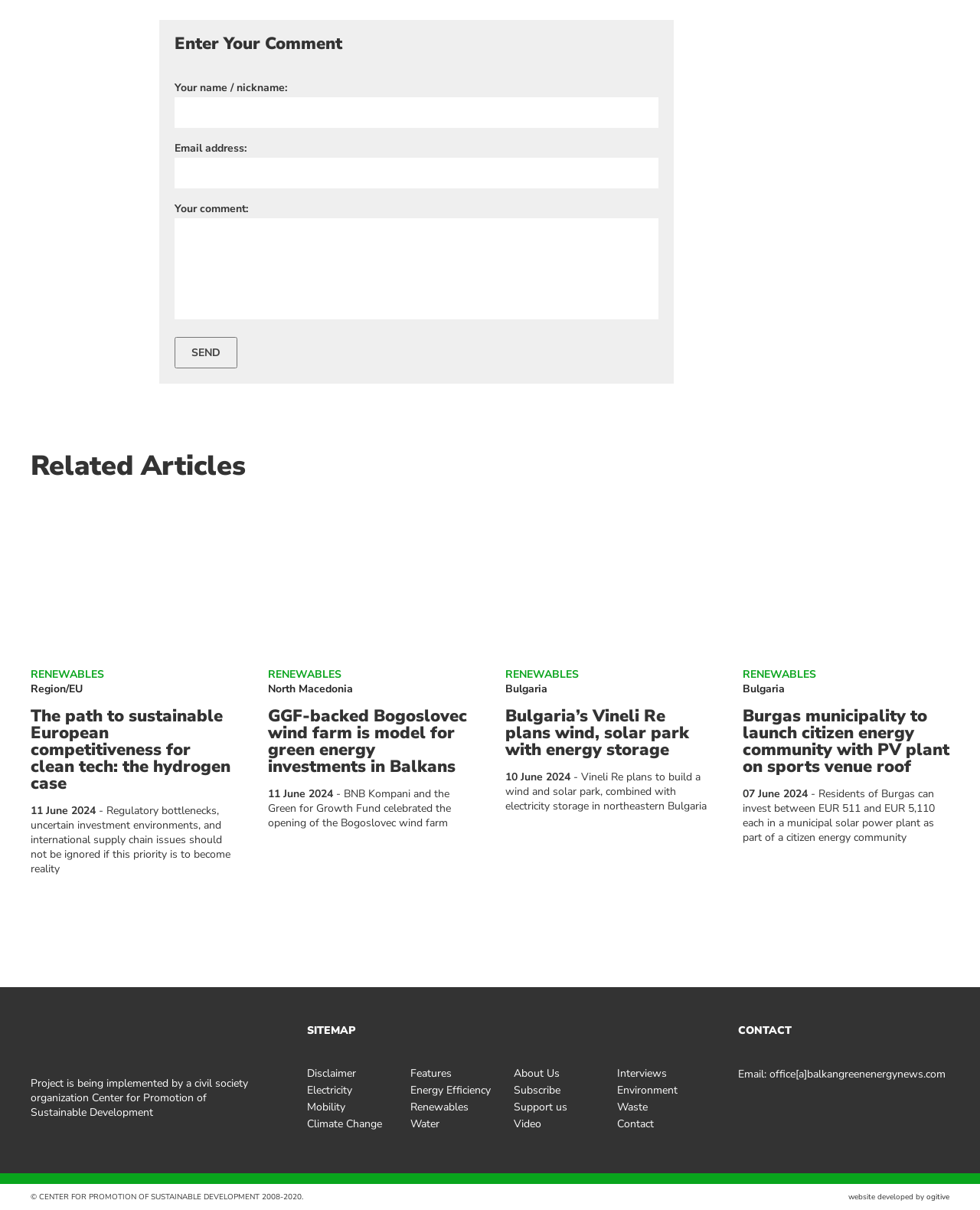Determine the bounding box coordinates of the clickable region to execute the instruction: "Read the article about sustainable European competitiveness for clean tech". The coordinates should be four float numbers between 0 and 1, denoted as [left, top, right, bottom].

[0.031, 0.532, 0.242, 0.545]